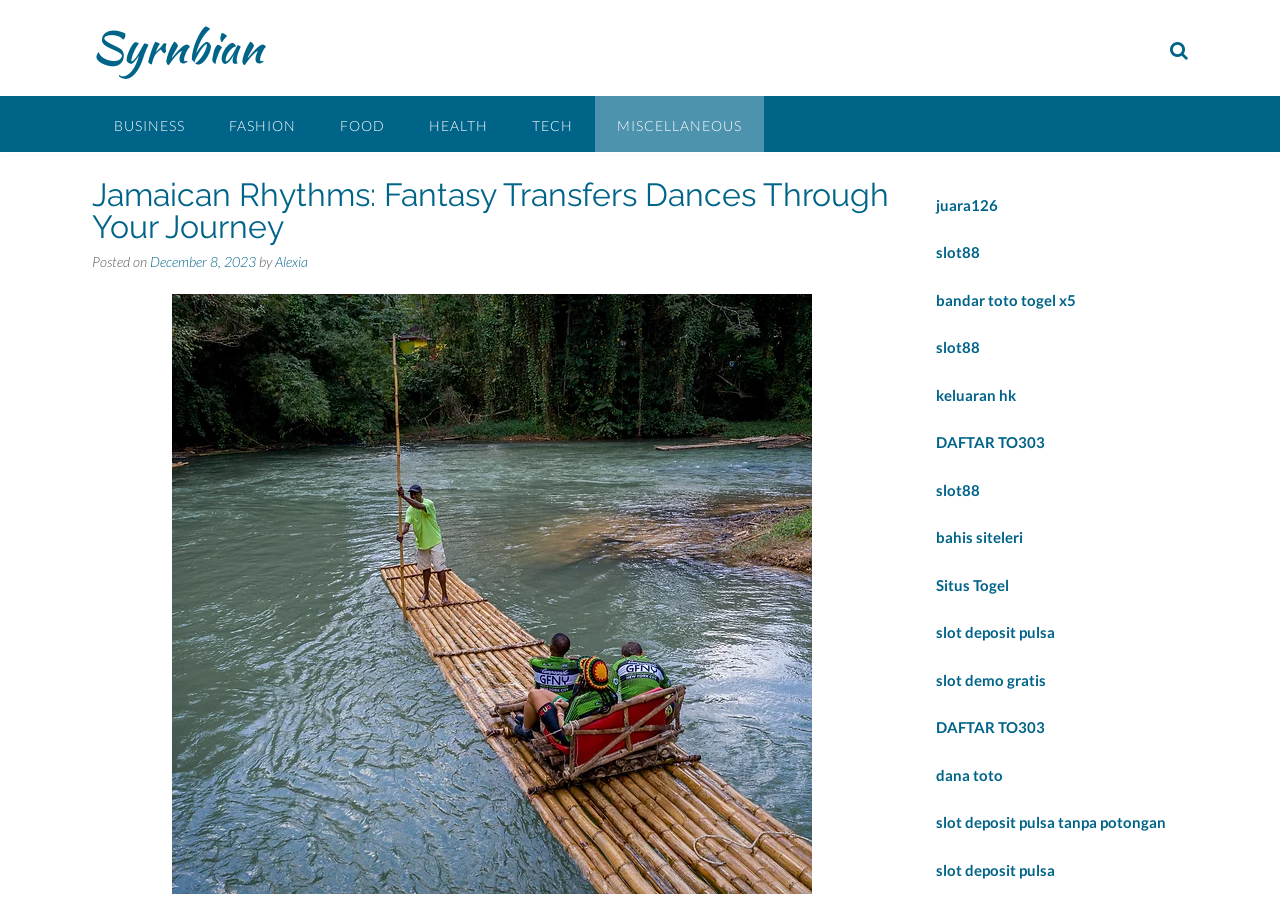Indicate the bounding box coordinates of the element that must be clicked to execute the instruction: "Read the post dated December 8, 2023". The coordinates should be given as four float numbers between 0 and 1, i.e., [left, top, right, bottom].

[0.117, 0.281, 0.2, 0.299]